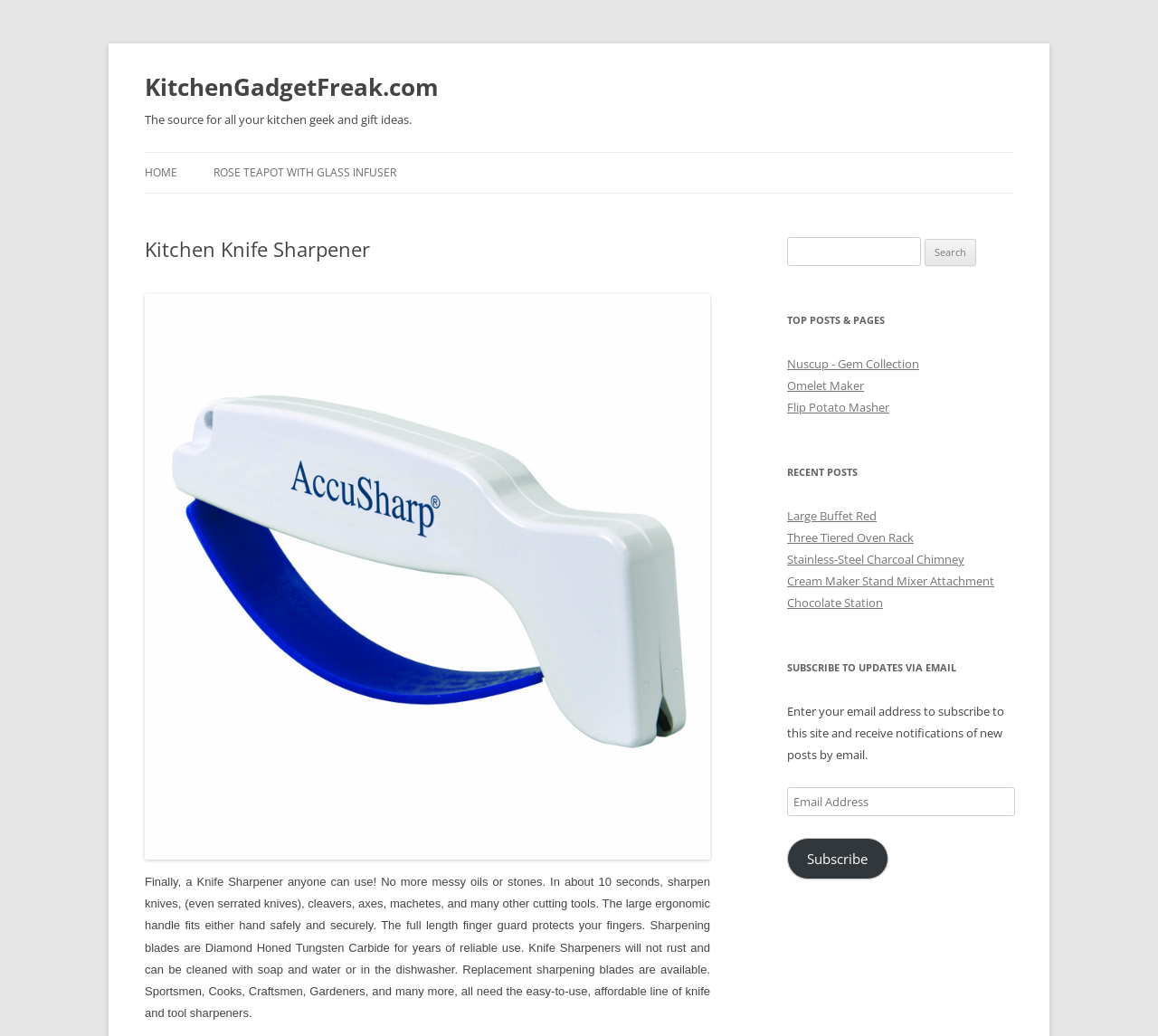Explain the webpage's design and content in an elaborate manner.

This webpage is about a kitchen knife sharpener and appears to be part of a larger website, KitchenGadgetFreak.com, which focuses on kitchen gadgets and gift ideas. At the top of the page, there is a heading with the website's name, followed by a link to the website's homepage. Below this, there is a heading that describes the website as a source for kitchen geek and gift ideas.

The main content of the page is dedicated to the kitchen knife sharpener, with a heading that reads "Kitchen Knife Sharpener" and an image of the product. Below the image, there is a detailed description of the product, highlighting its features, such as its ergonomic handle, finger guard, and diamond-honed tungsten carbide sharpening blades.

To the right of the main content, there is a search bar with a label "Search for:" and a button to submit the search query. Below the search bar, there are headings for "TOP POSTS & PAGES" and "RECENT POSTS", followed by links to various articles and products, such as omelet makers, potato mashers, and buffet servers.

Further down the page, there is a section dedicated to subscribing to updates via email, with a heading, a brief description, and a form to enter an email address and subscribe.